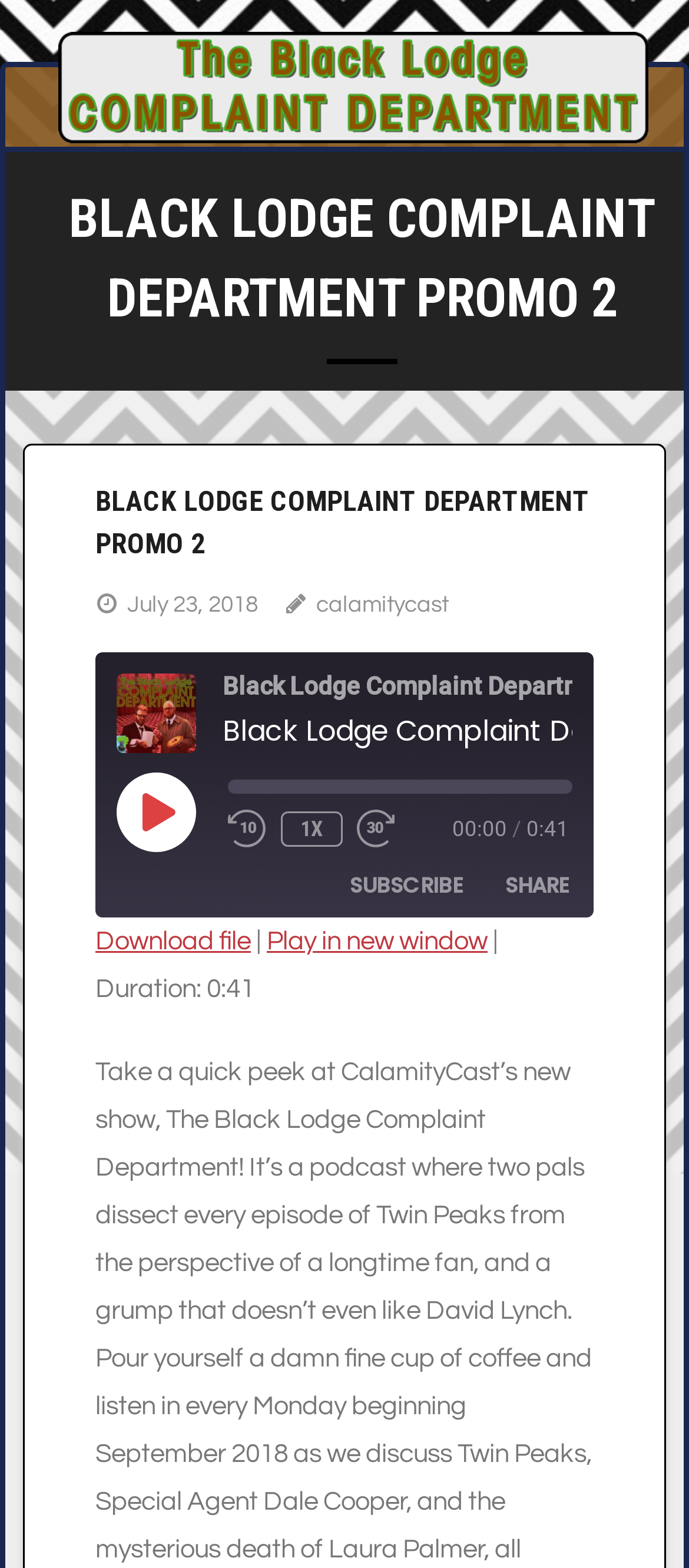Can you find the bounding box coordinates of the area I should click to execute the following instruction: "Click the 'SUBSCRIBE' button"?

[0.482, 0.549, 0.697, 0.581]